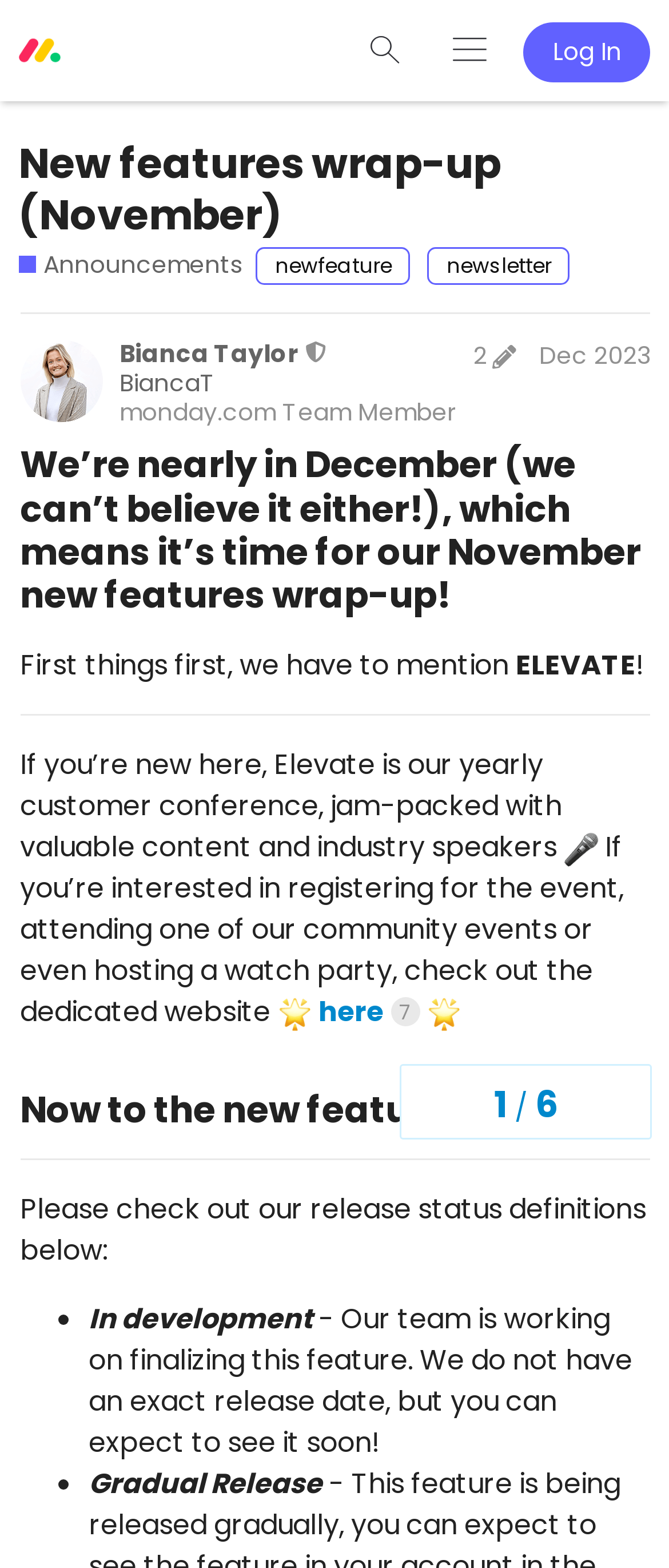Highlight the bounding box coordinates of the element that should be clicked to carry out the following instruction: "View the November new features wrap-up". The coordinates must be given as four float numbers ranging from 0 to 1, i.e., [left, top, right, bottom].

[0.027, 0.086, 0.748, 0.155]